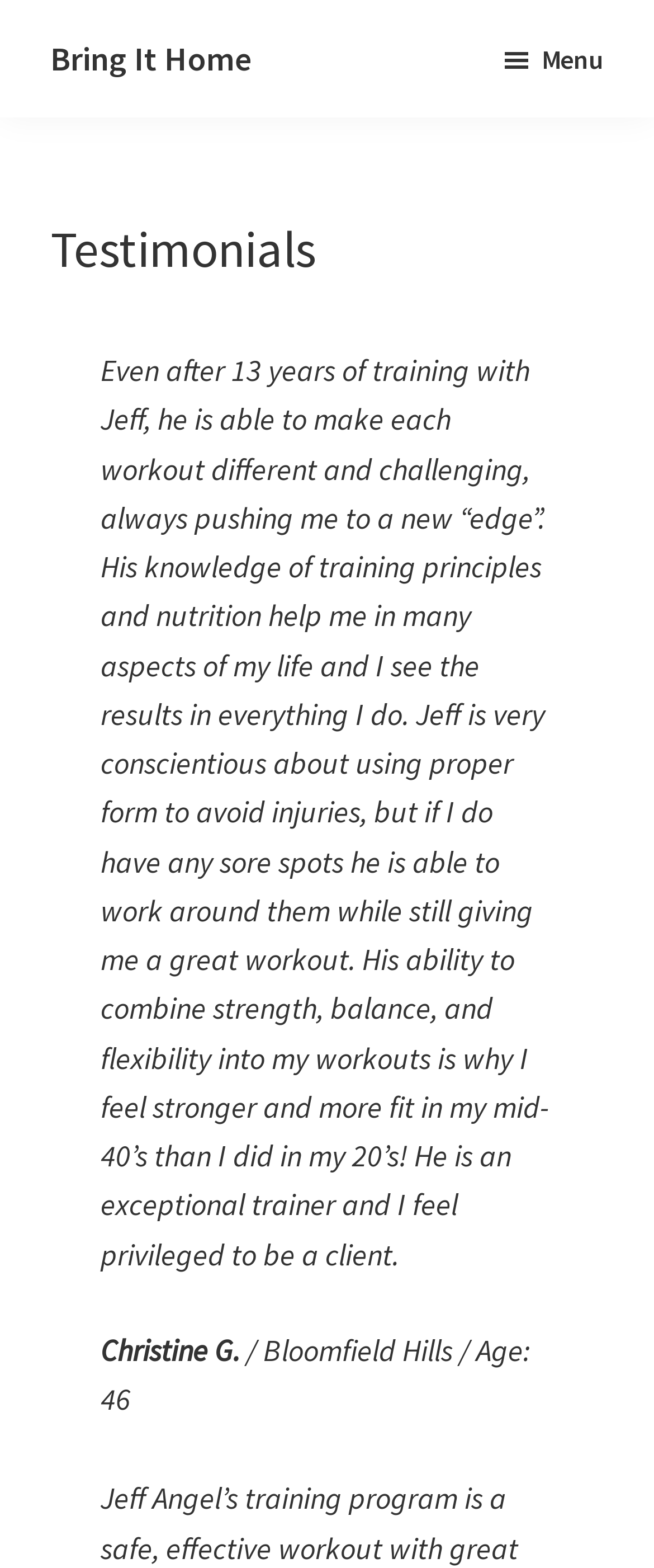What is the name of the link at the top of the page?
Answer briefly with a single word or phrase based on the image.

Bring It Home